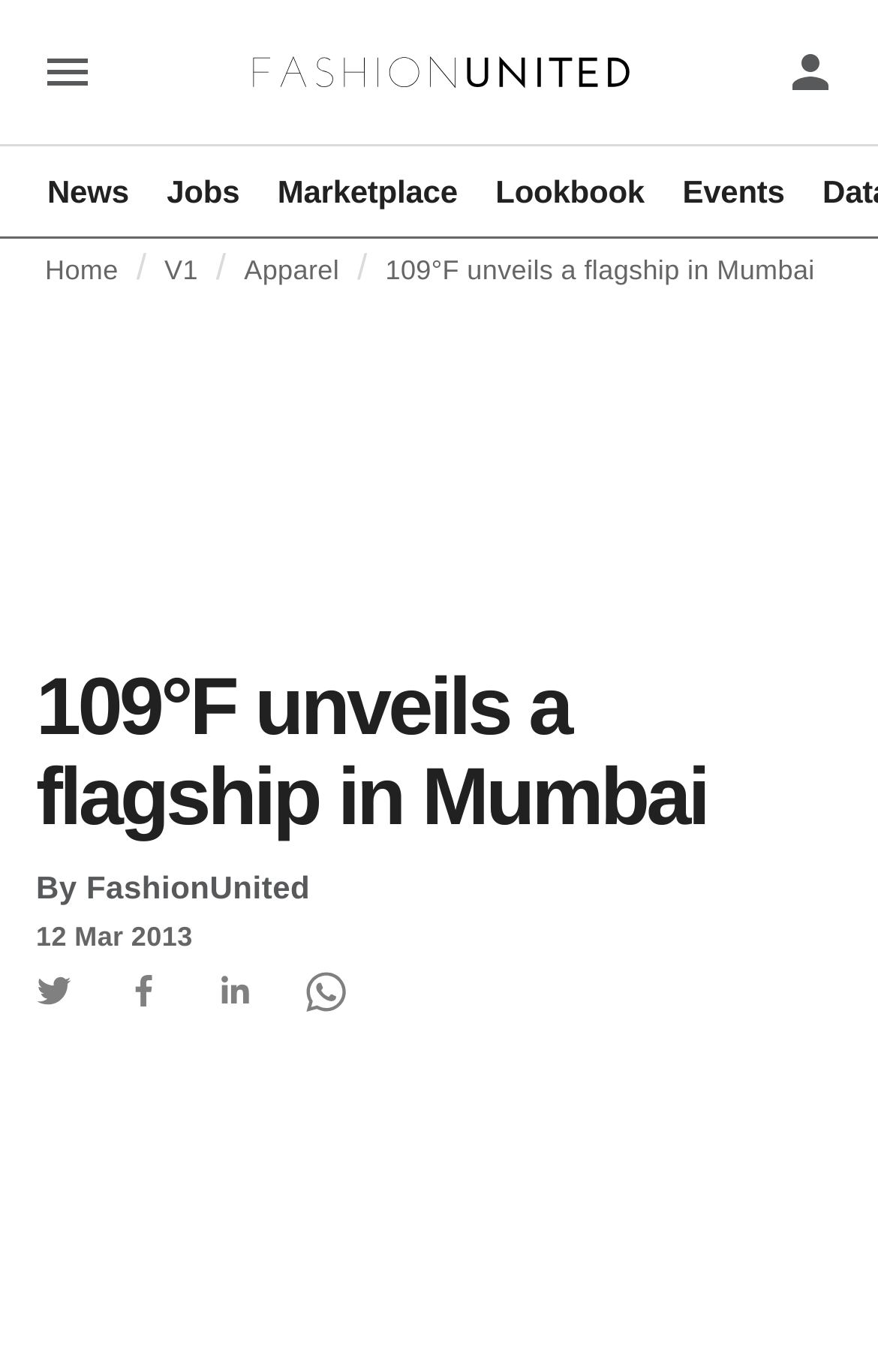Write a detailed summary of the webpage, including text, images, and layout.

The webpage appears to be a news article page, with a prominent headline "109°F unveils a flagship in Mumbai" at the top center of the page. Below the headline, there is a section with the article's metadata, including the author "By FashionUnited", the date "12 March 2013 at 5:28:22 am UTC", and social media sharing buttons for Twitter, Facebook, LinkedIn, and WhatsApp.

To the top left of the page, there is a menu icon, and next to it, a link to "FashionUnited". On the top right, there is a user icon and a simple menu control.

The main navigation menu is located below the top section, with links to "News", "Jobs", "Marketplace", "Lookbook", and "Events". Below the navigation menu, there is a secondary menu with links to "Home", "V1", "Apparel", and the current article "109°F unveils a flagship in Mumbai".

The article's content is not explicitly described in the accessibility tree, but it is likely to be located below the metadata section, taking up the majority of the page's content area.